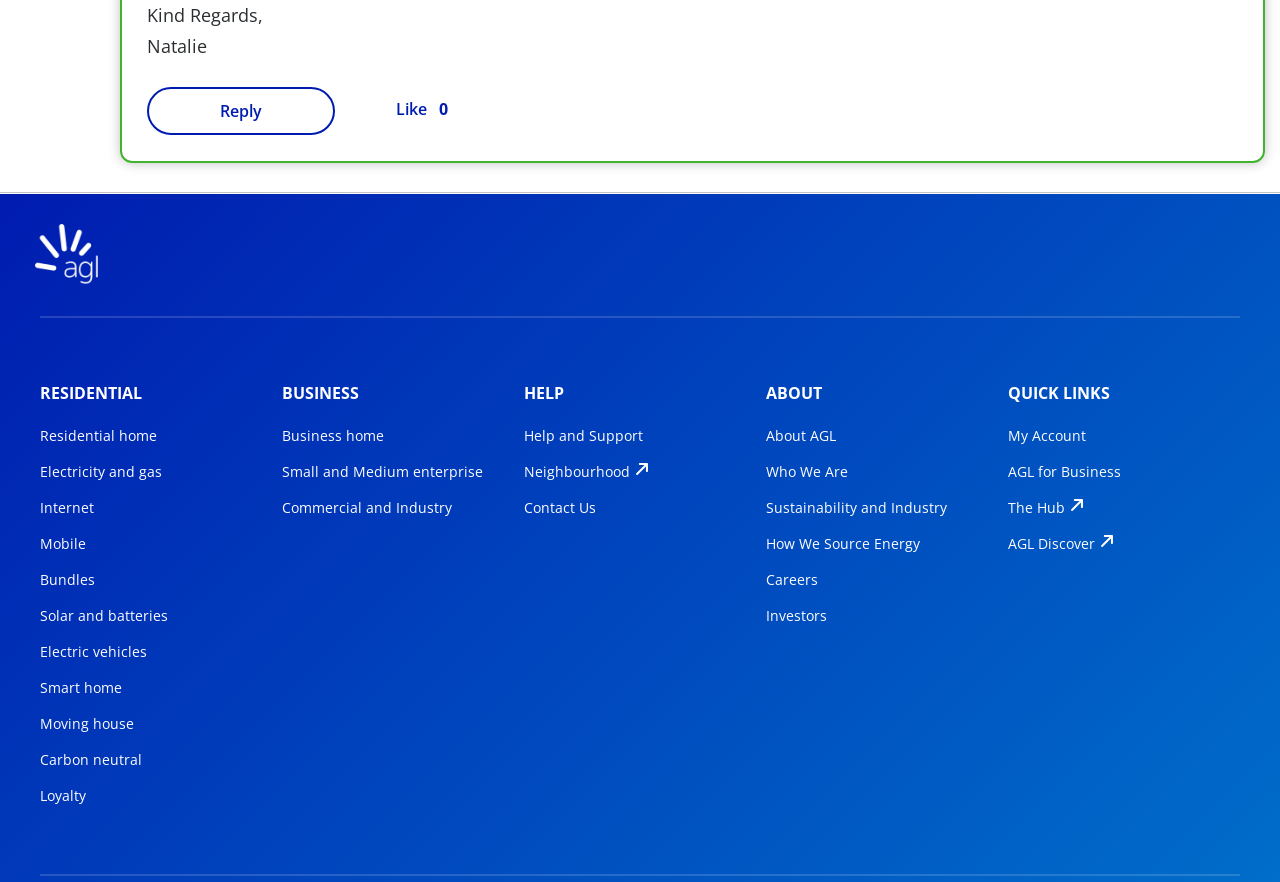Can you specify the bounding box coordinates for the region that should be clicked to fulfill this instruction: "View my account".

[0.788, 0.482, 0.848, 0.506]